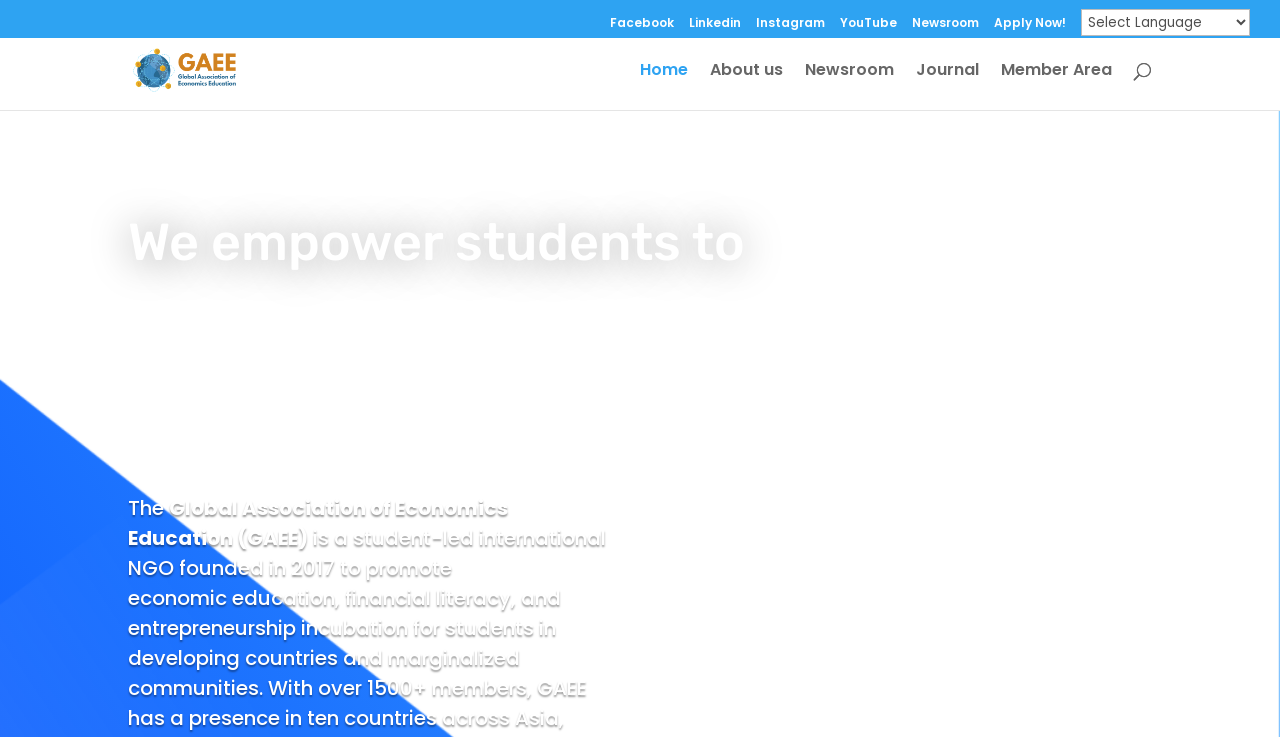Find the bounding box coordinates of the clickable element required to execute the following instruction: "Apply Now". Provide the coordinates as four float numbers between 0 and 1, i.e., [left, top, right, bottom].

[0.777, 0.023, 0.833, 0.052]